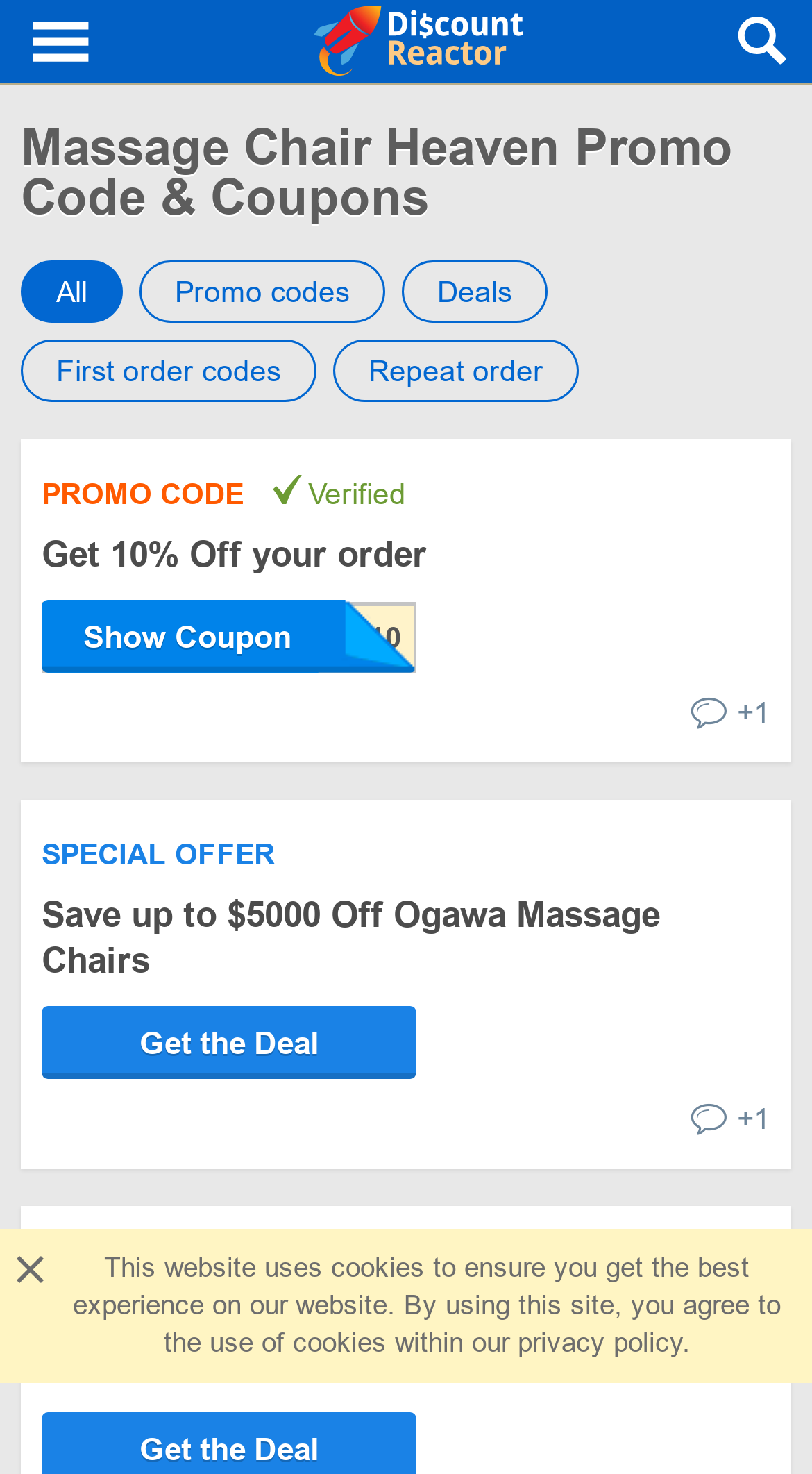Locate the bounding box coordinates of the element you need to click to accomplish the task described by this instruction: "Click Enjoy up to 30% Off Kyota Massage Chairs".

[0.051, 0.883, 0.779, 0.941]